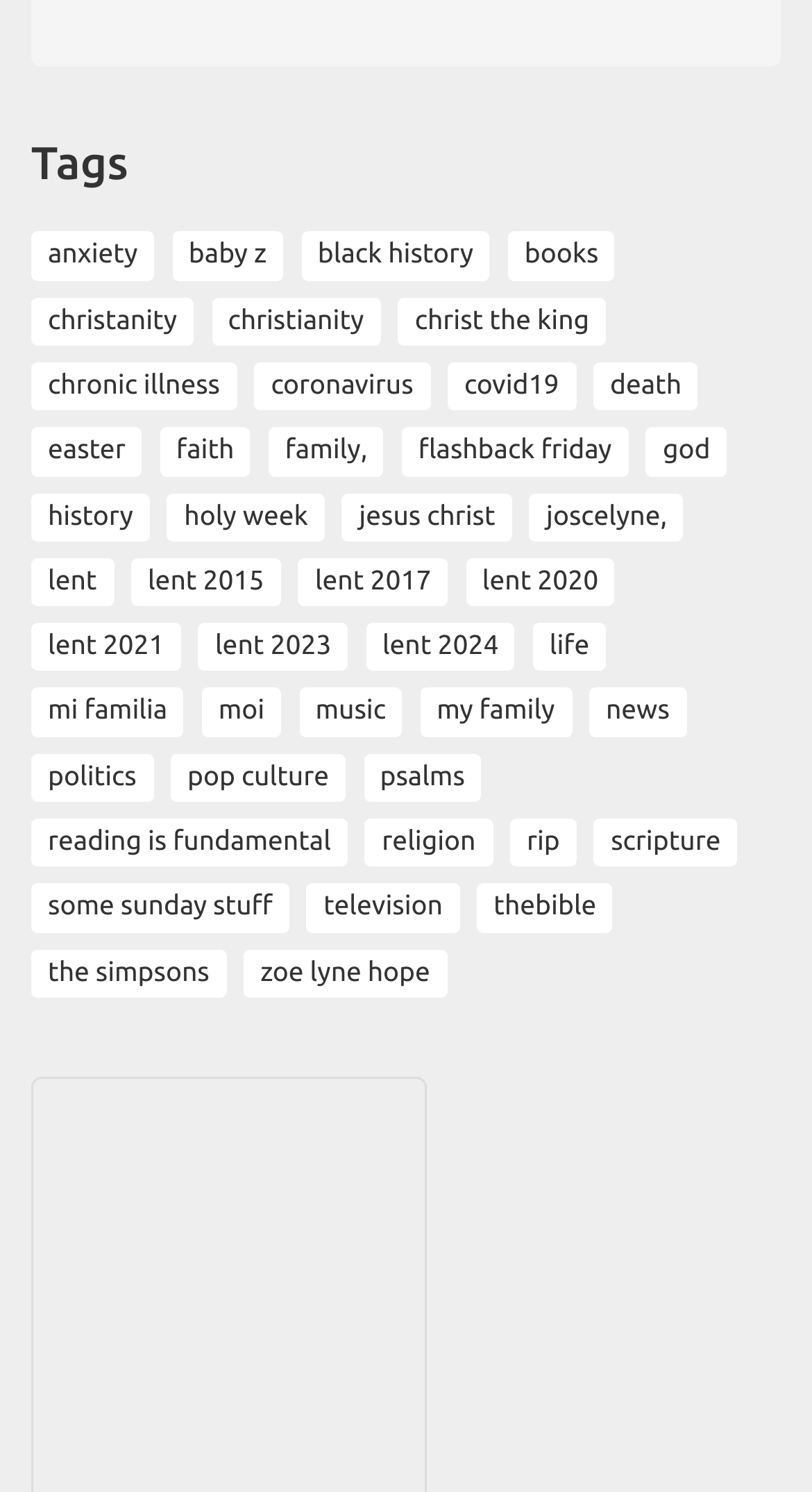Please answer the following question using a single word or phrase: 
How many tags are available on this webpage?

250